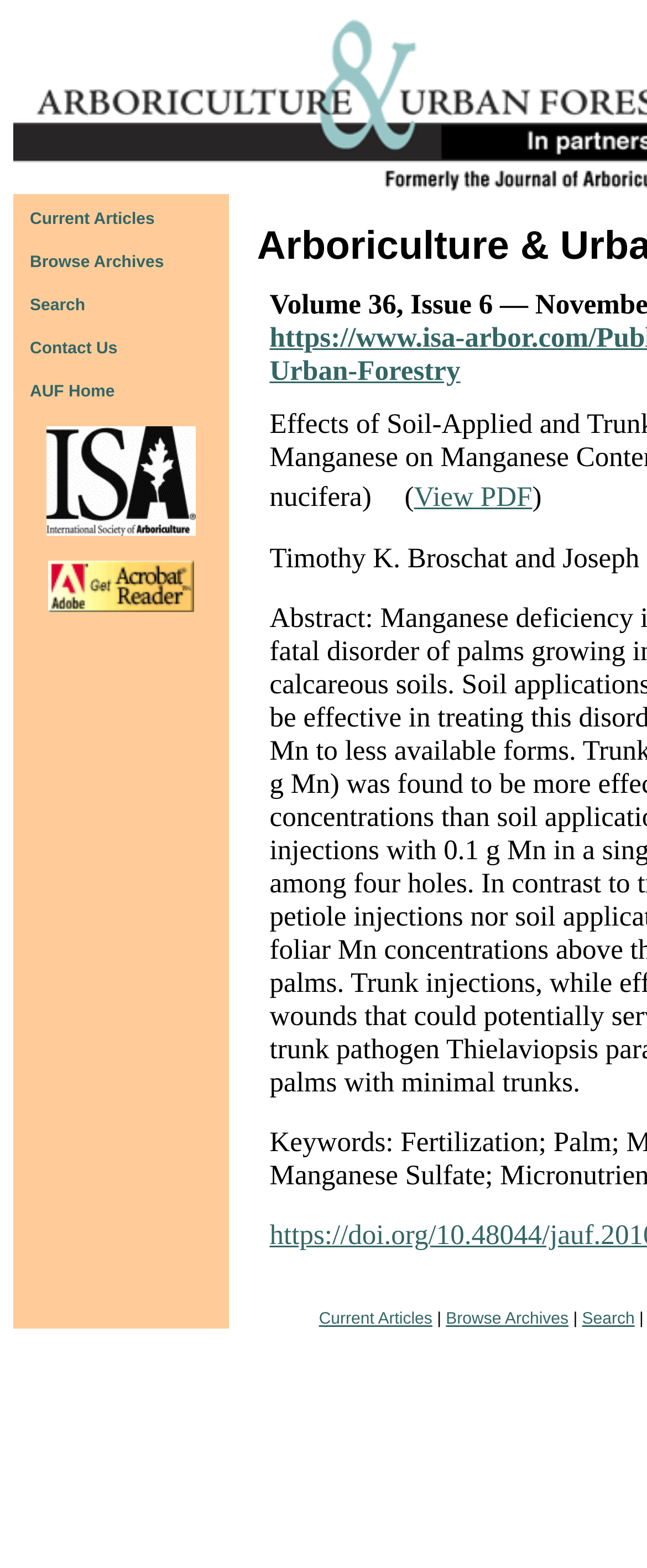Please find the bounding box coordinates of the element that must be clicked to perform the given instruction: "Read about Wholesale maroon pieces To Enhance Natural Hair". The coordinates should be four float numbers from 0 to 1, i.e., [left, top, right, bottom].

None